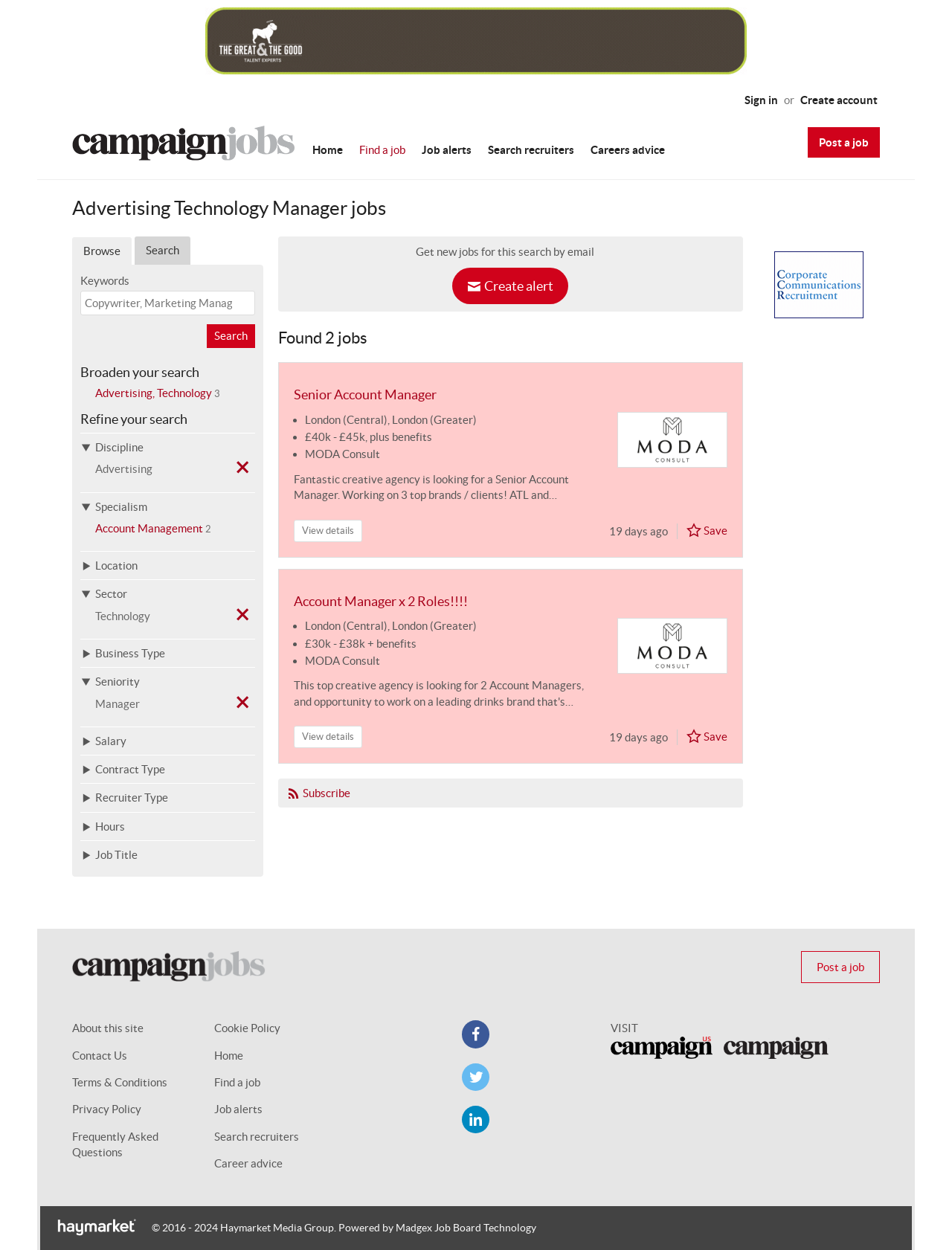Please determine the bounding box coordinates of the area that needs to be clicked to complete this task: 'Sign in'. The coordinates must be four float numbers between 0 and 1, formatted as [left, top, right, bottom].

[0.78, 0.072, 0.819, 0.088]